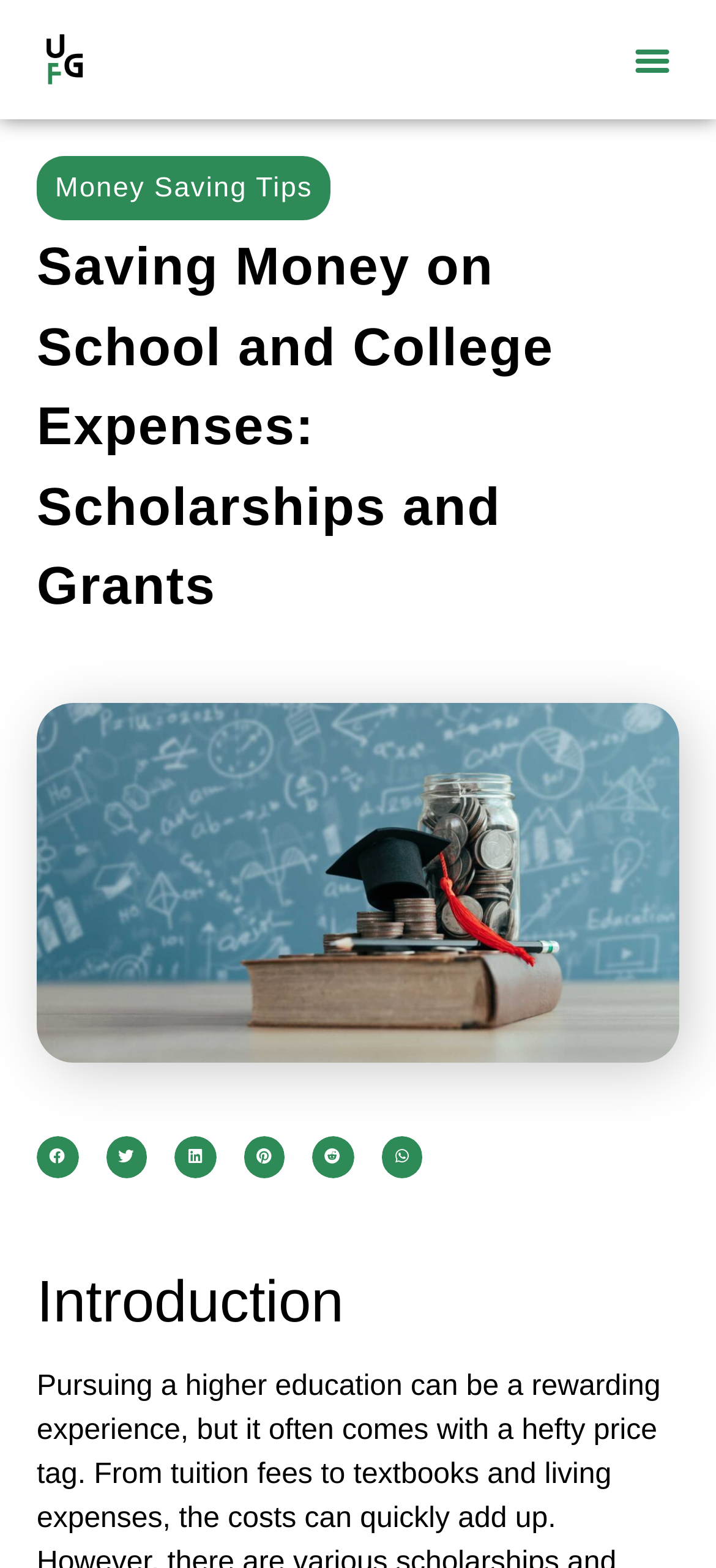Please locate the UI element described by "alt="Ultimate Guide For Finance"" and provide its bounding box coordinates.

[0.05, 0.02, 0.127, 0.056]